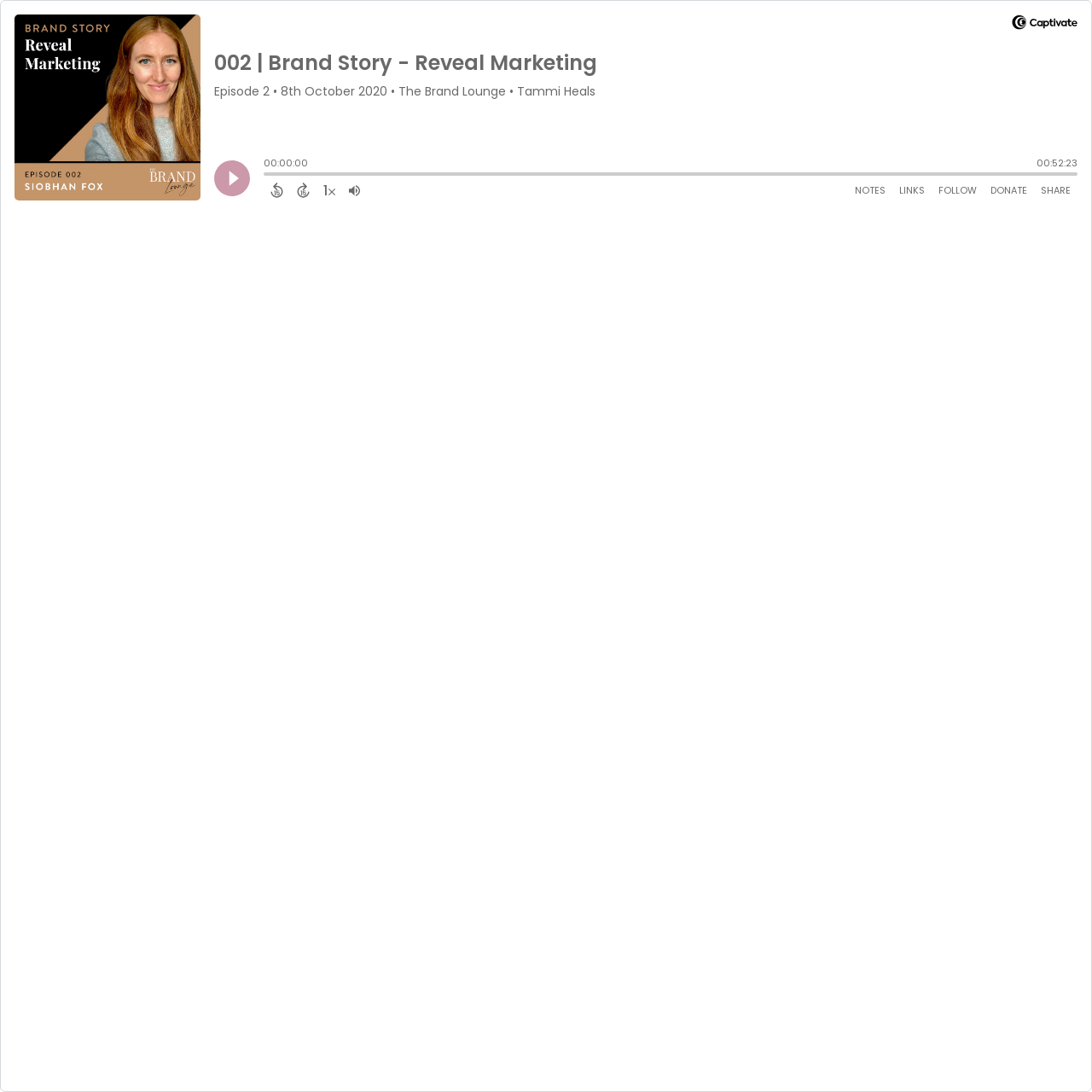Describe in detail what you see on the webpage.

This webpage is about a podcast episode, specifically "Episode 2" of "The Brand Lounge" podcast, which was released on "8th October 2020". The page has a prominent image of the podcast artwork at the top left corner. 

Below the image, there is a title section that displays the episode title and a brief description. To the right of the title section, there is a "Play" button with a small image inside, allowing users to start listening to the episode.

Underneath the title section, there is a timestamp display showing the current playback time "00:00:00" and the episode length "00:52:23". A horizontal slider is positioned below the timestamp display, allowing users to adjust the playback position.

The page also features a set of control buttons, including "Back 15 Seconds", "Forward 15 Seconds", "Change audio speed to 1.5 times", "Adjust volume", "Open Shownotes", "Open Links", "Follow Podcast", "Donate", and "Share Episode". Each button has a small image or text label inside. These buttons are aligned horizontally and take up most of the page width.

At the top right corner, there is a small link with an image inside, which is not explicitly labeled.